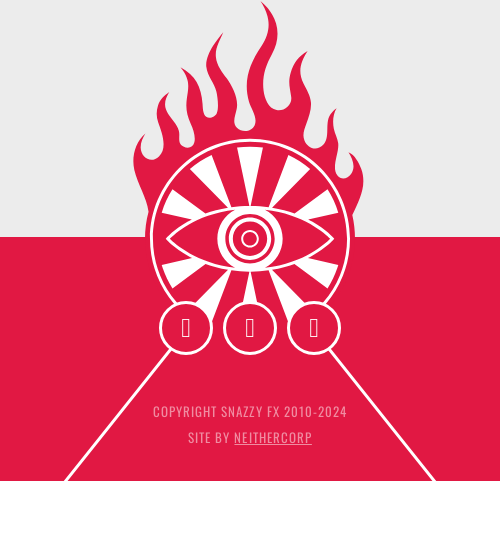Please answer the following question using a single word or phrase: 
Who is the creator of the Snazzy FX site?

NEITHERCORP